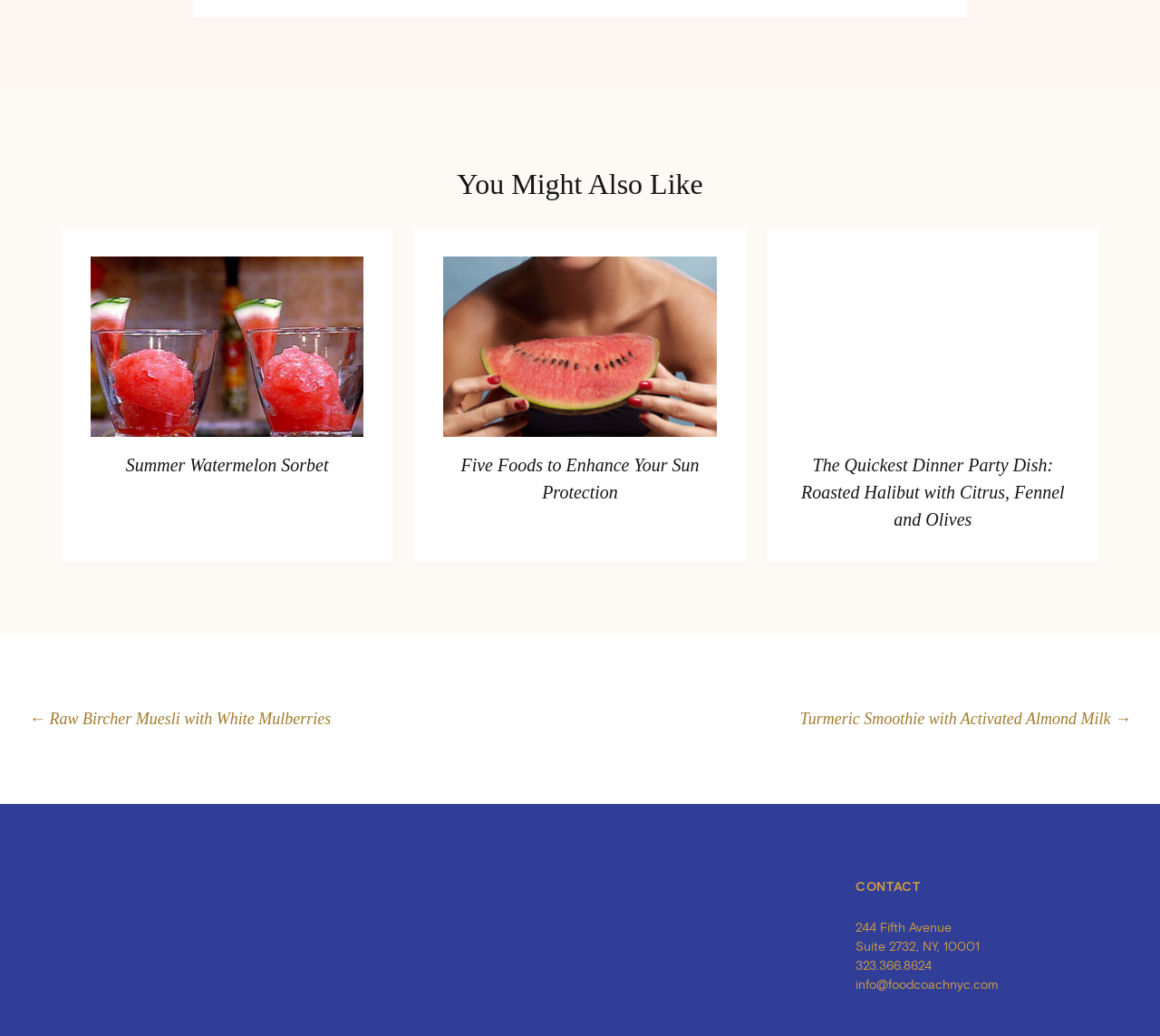What is the email address of the food coach?
Using the details from the image, give an elaborate explanation to answer the question.

The email address of the food coach is mentioned in the contact information section, which is a link that can be clicked to send an email.